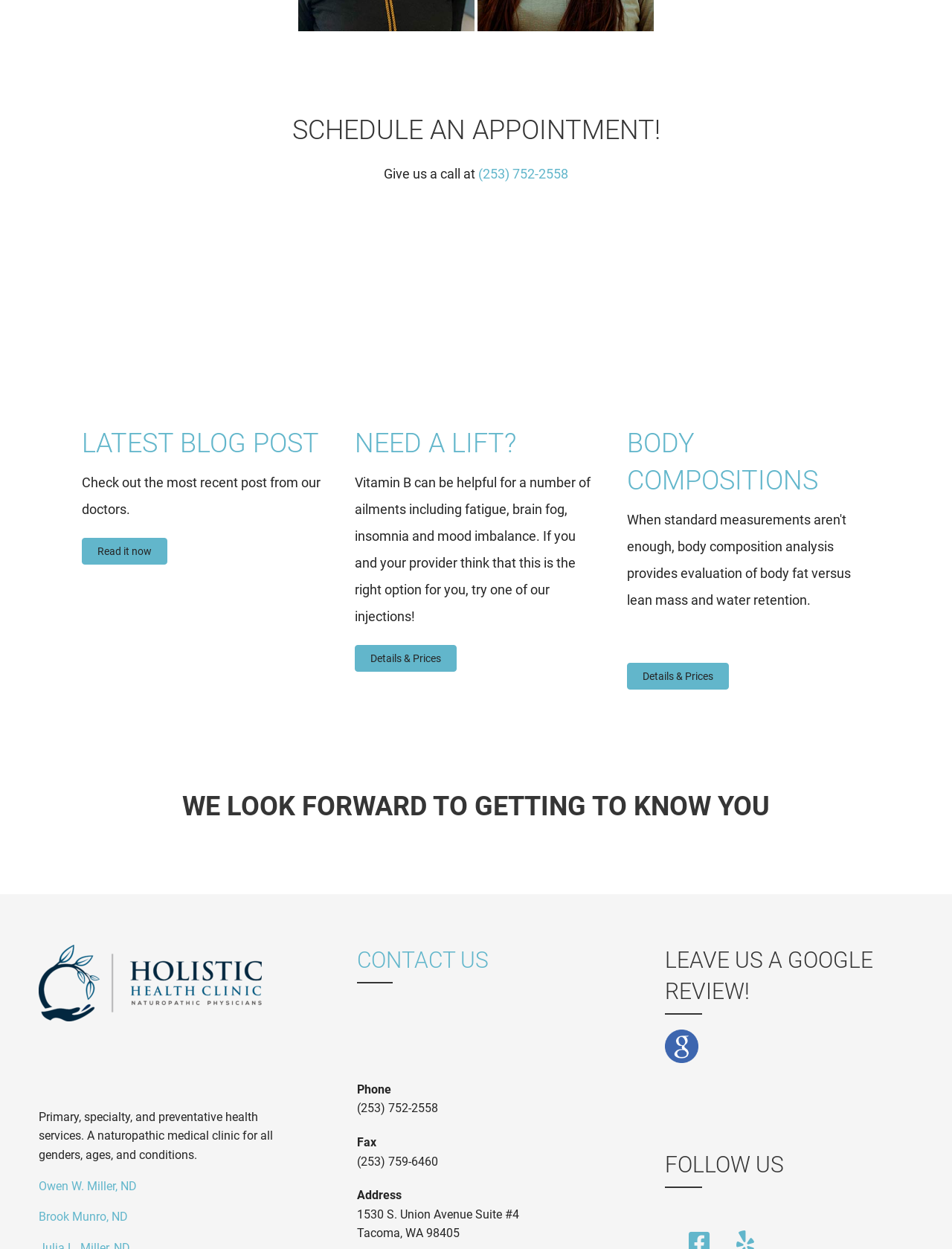Identify the bounding box coordinates of the HTML element based on this description: "Owen W. Miller, ND".

[0.041, 0.944, 0.144, 0.955]